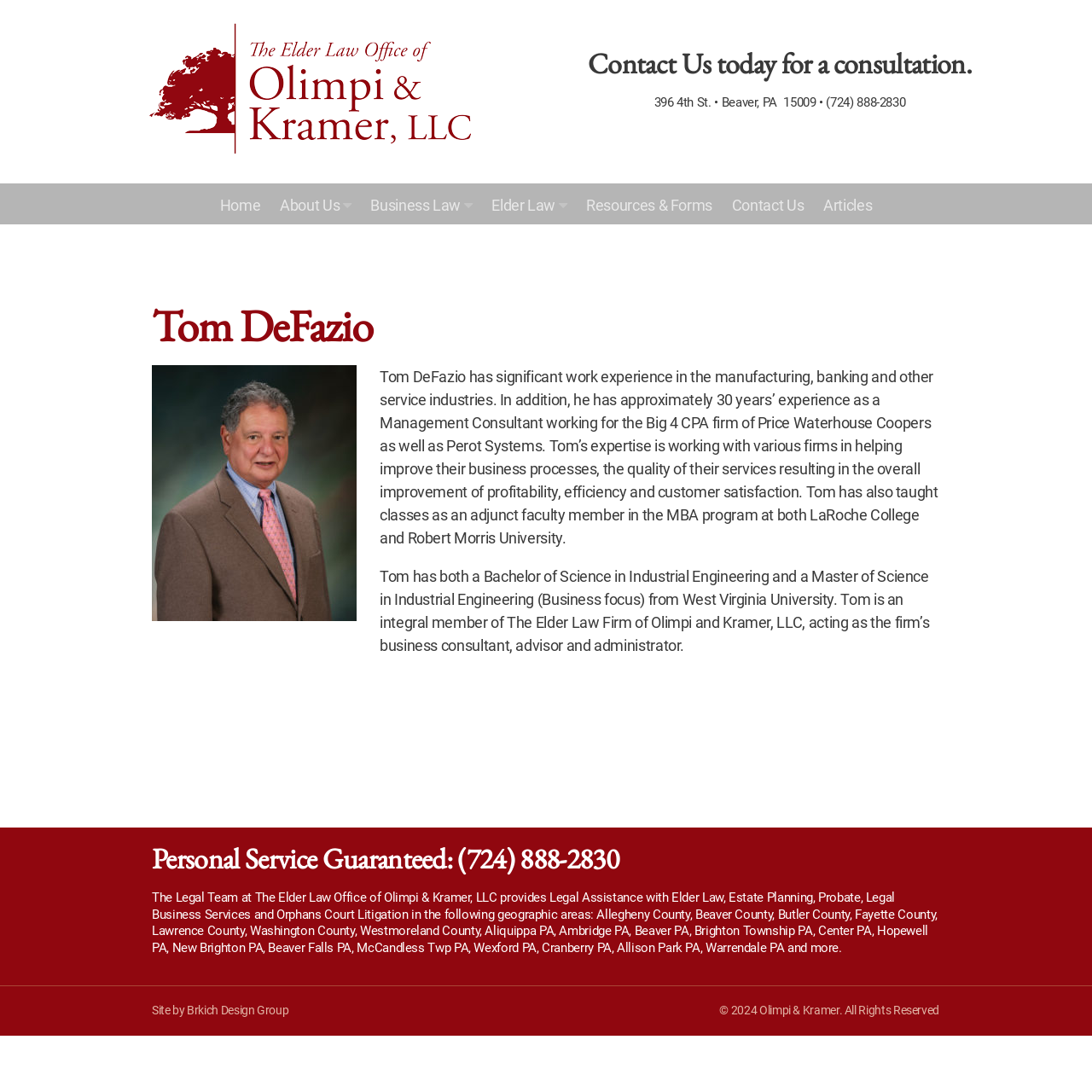Please provide a brief answer to the question using only one word or phrase: 
What is the phone number of The Elder Law Office of Olimpi & Kramer?

(724) 888-2830